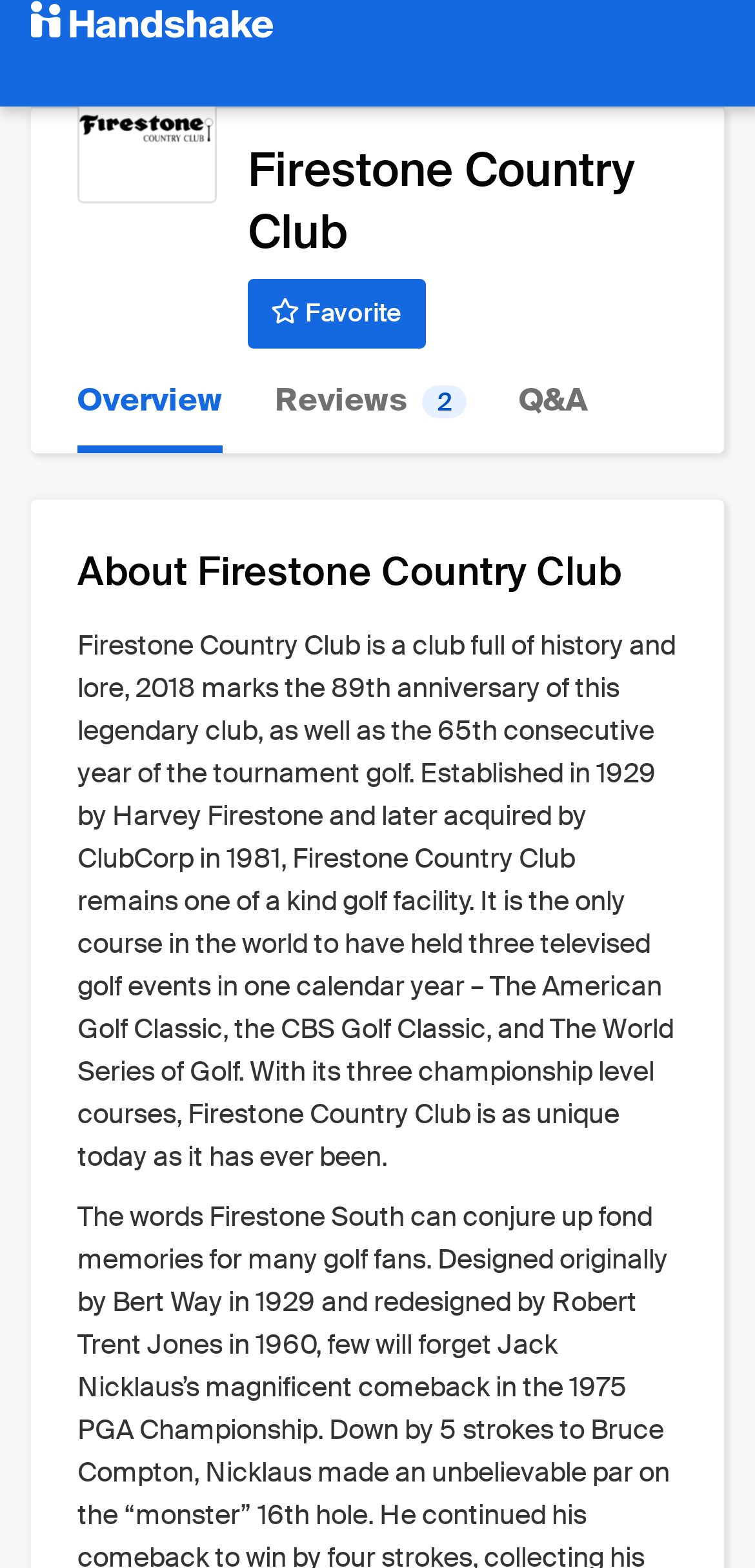Locate the bounding box of the UI element described in the following text: "Reviews 2".

[0.364, 0.222, 0.618, 0.289]